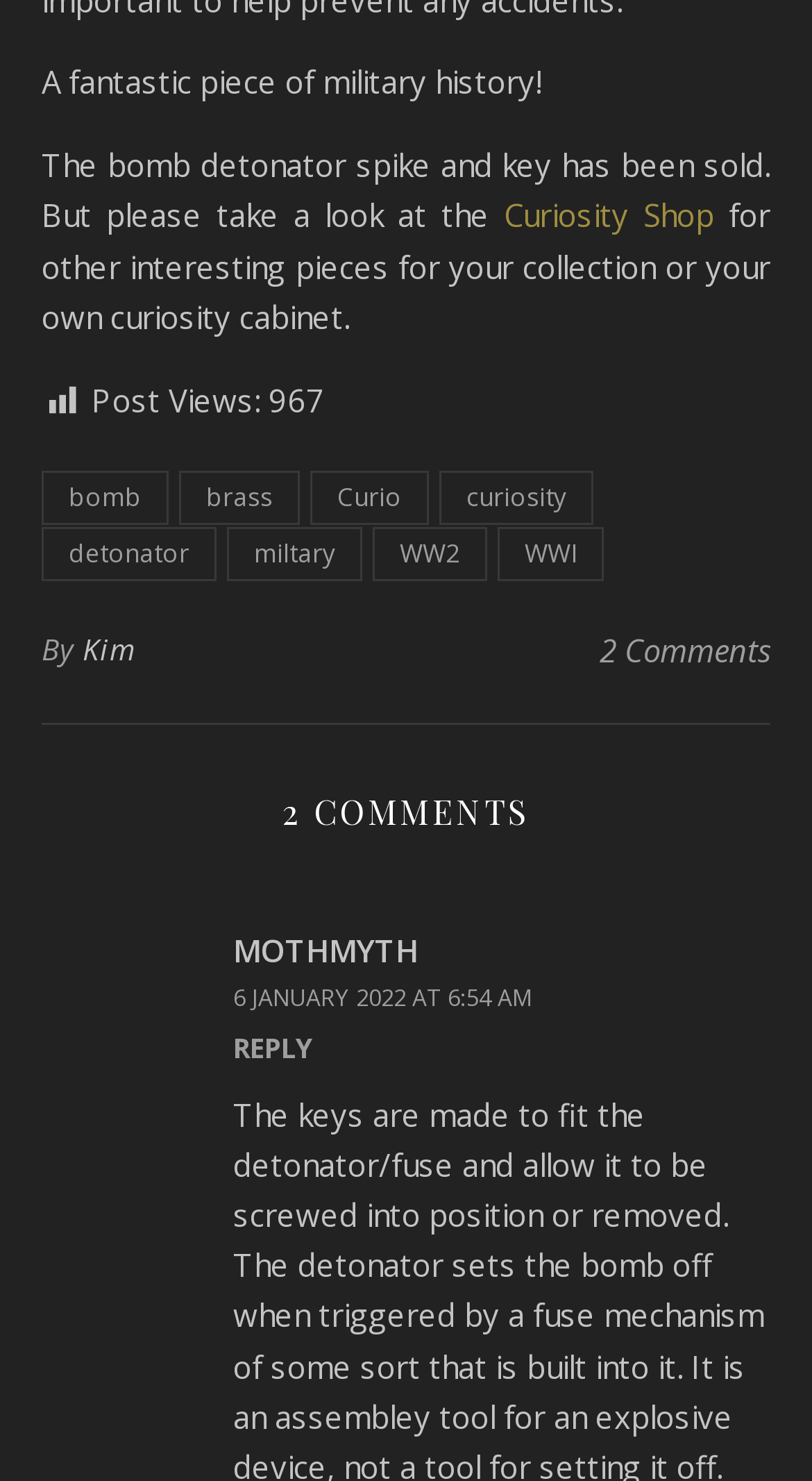Answer the question using only a single word or phrase: 
Who is the author of the post?

Kim